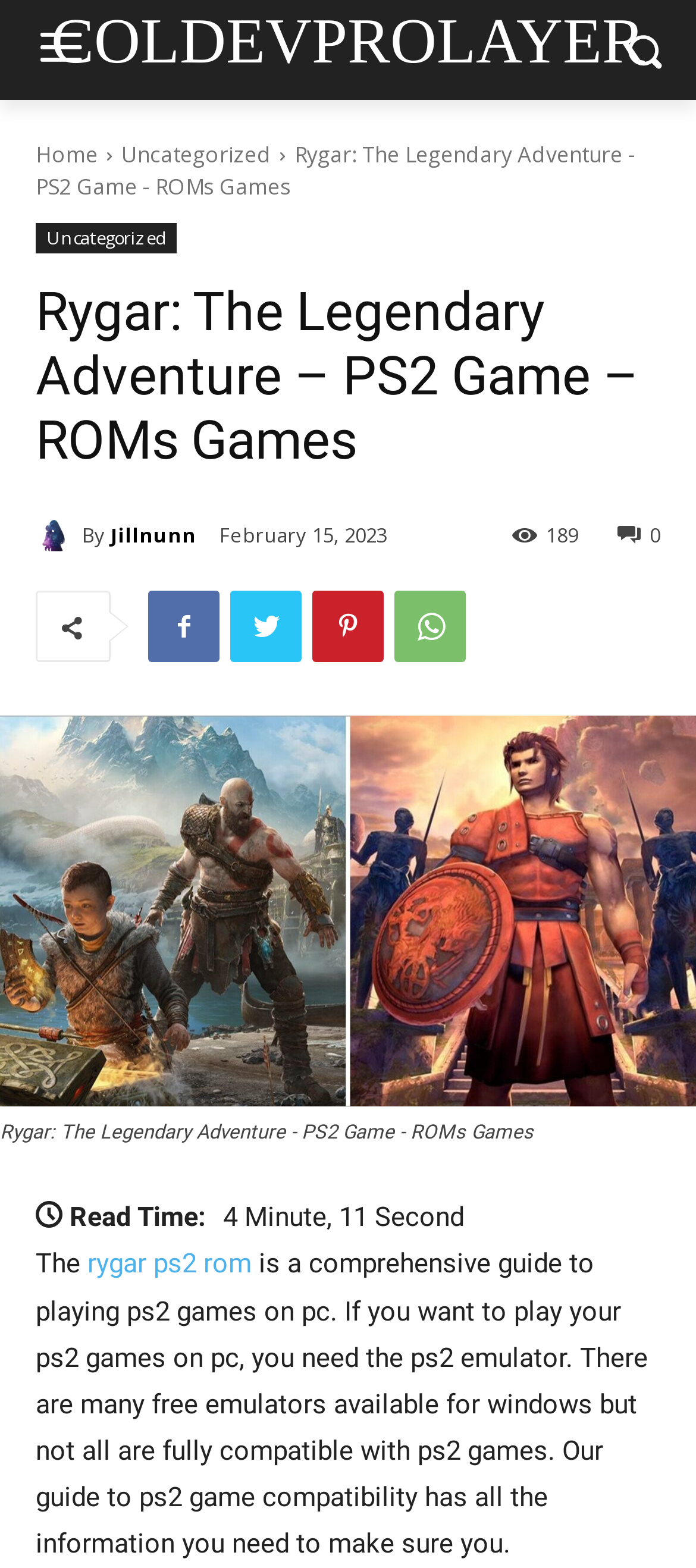Identify the bounding box for the UI element that is described as follows: "0".

[0.887, 0.331, 0.949, 0.348]